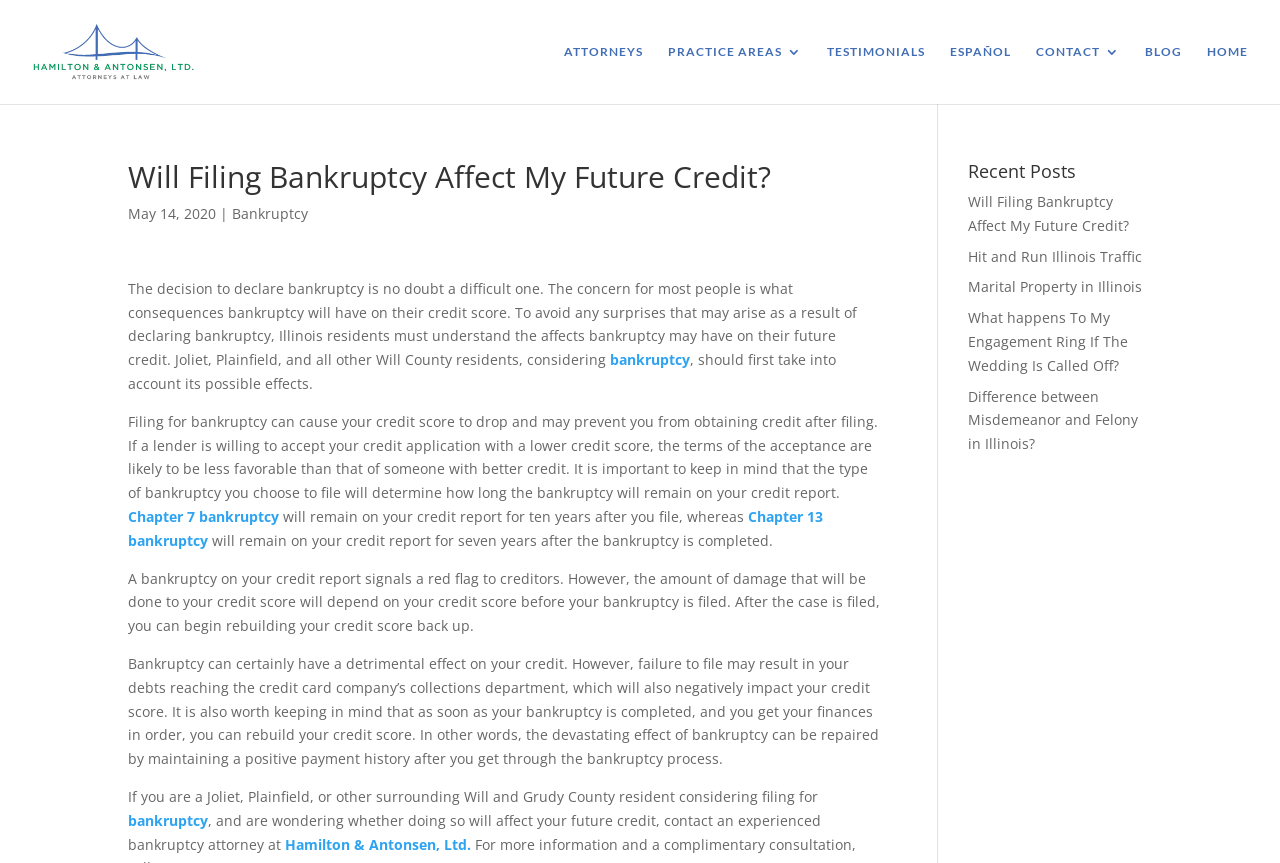What is the topic of the latest article?
Please use the visual content to give a single word or phrase answer.

Will Filing Bankruptcy Affect My Future Credit?